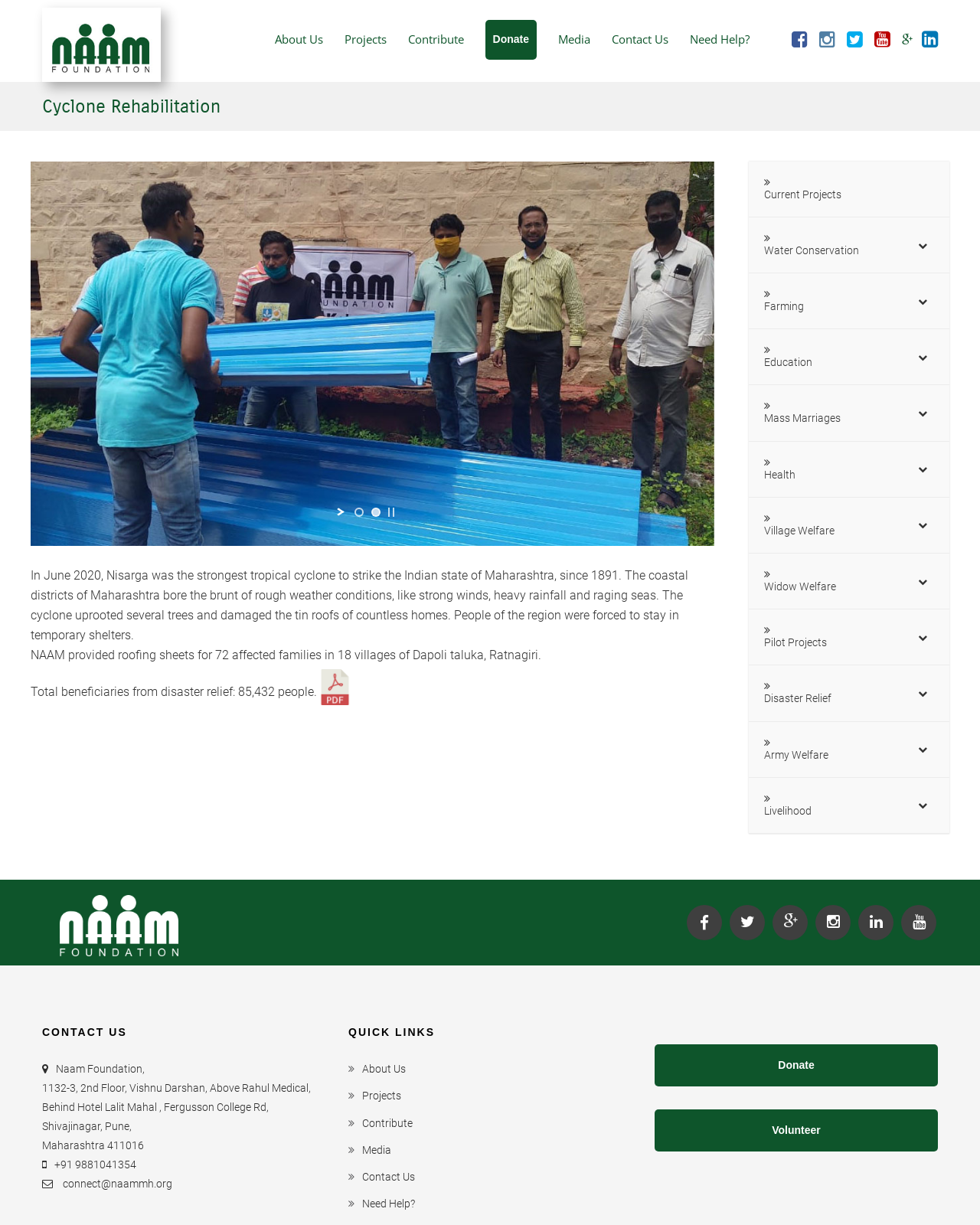Use a single word or phrase to answer the following:
What is the phone number of the organization?

+91 9881041354